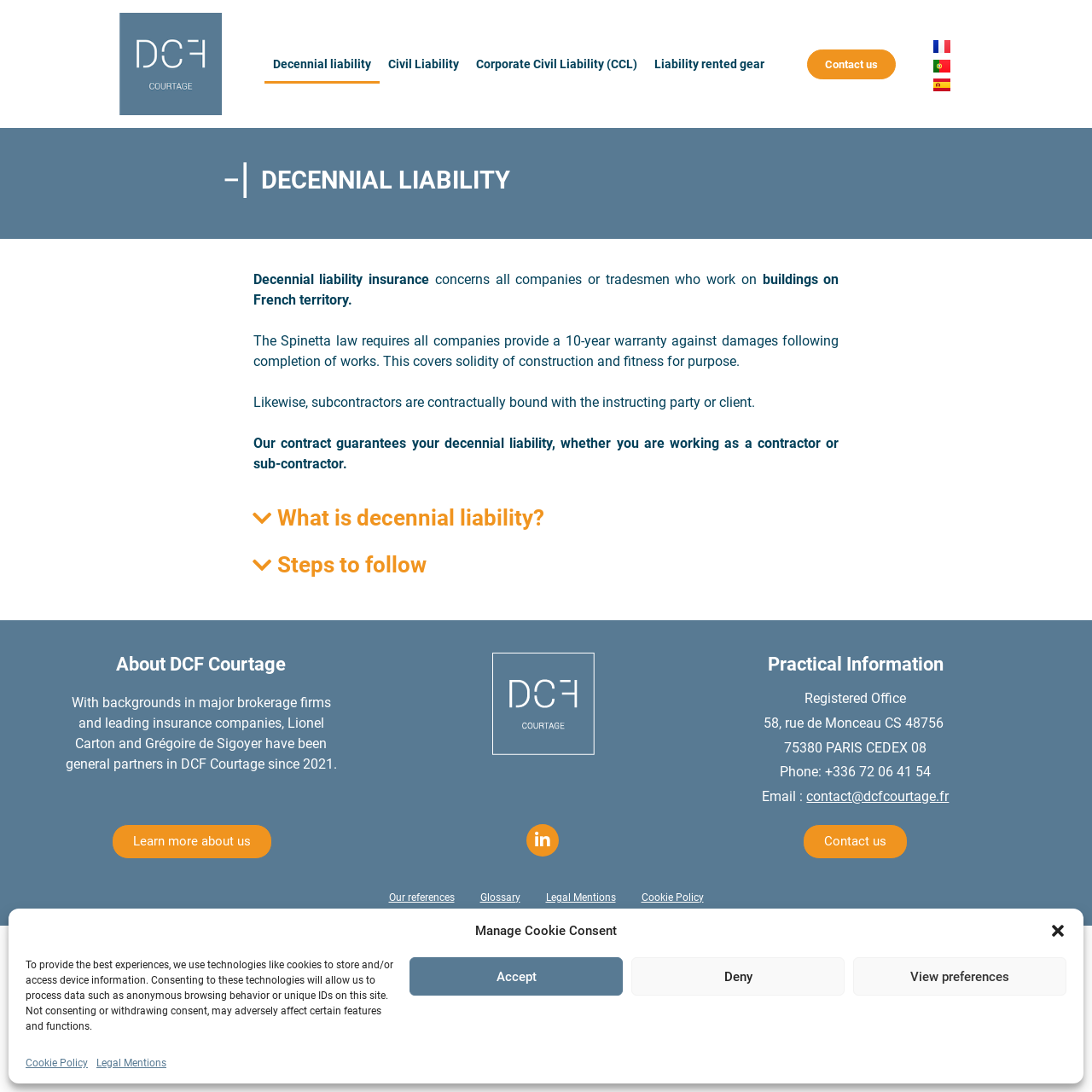Please give a succinct answer using a single word or phrase:
What is the address of DCF Courtage's registered office?

58, rue de Monceau CS 48756, 75380 PARIS CEDEX 08